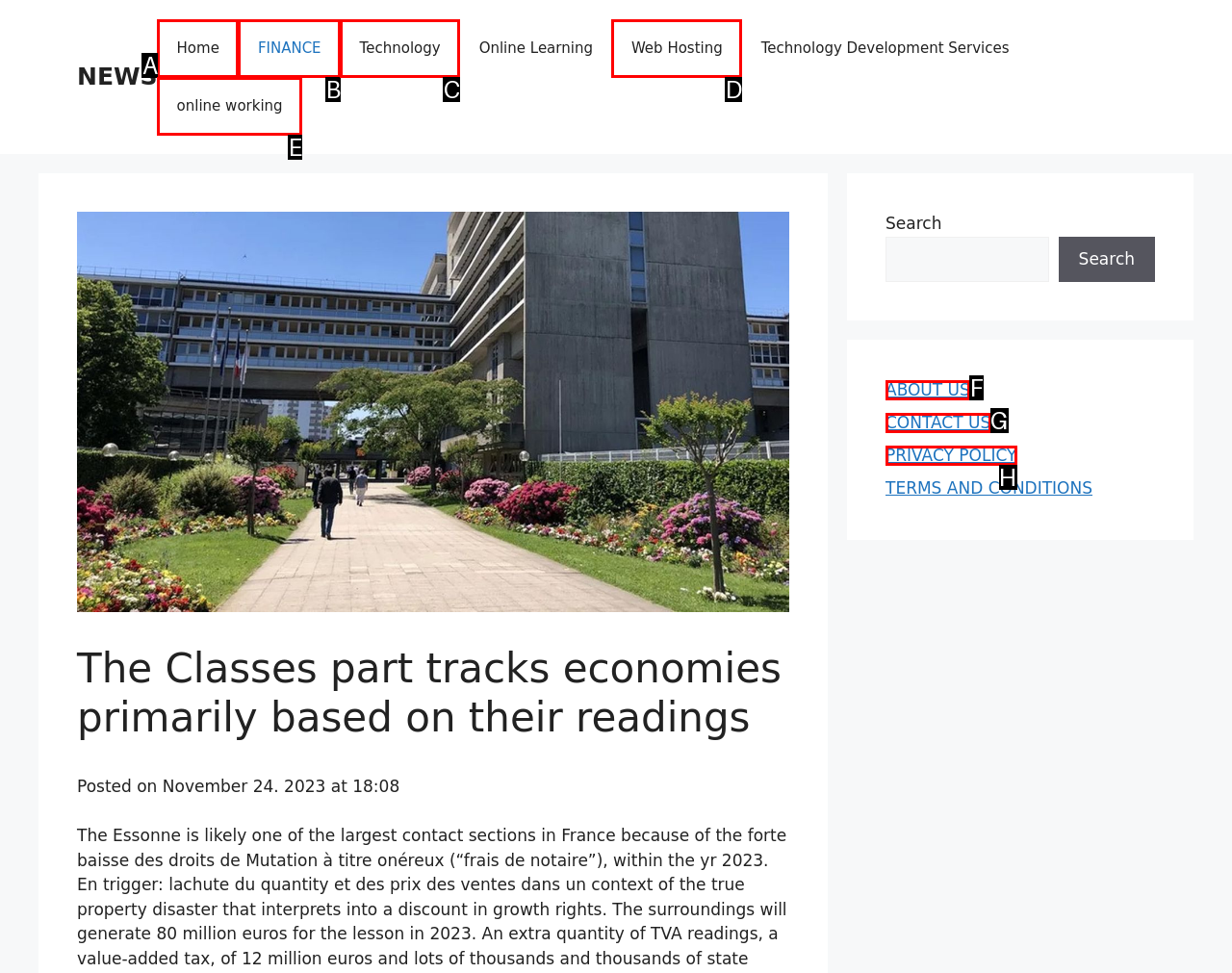From the options provided, determine which HTML element best fits the description: What are your office hours?. Answer with the correct letter.

None